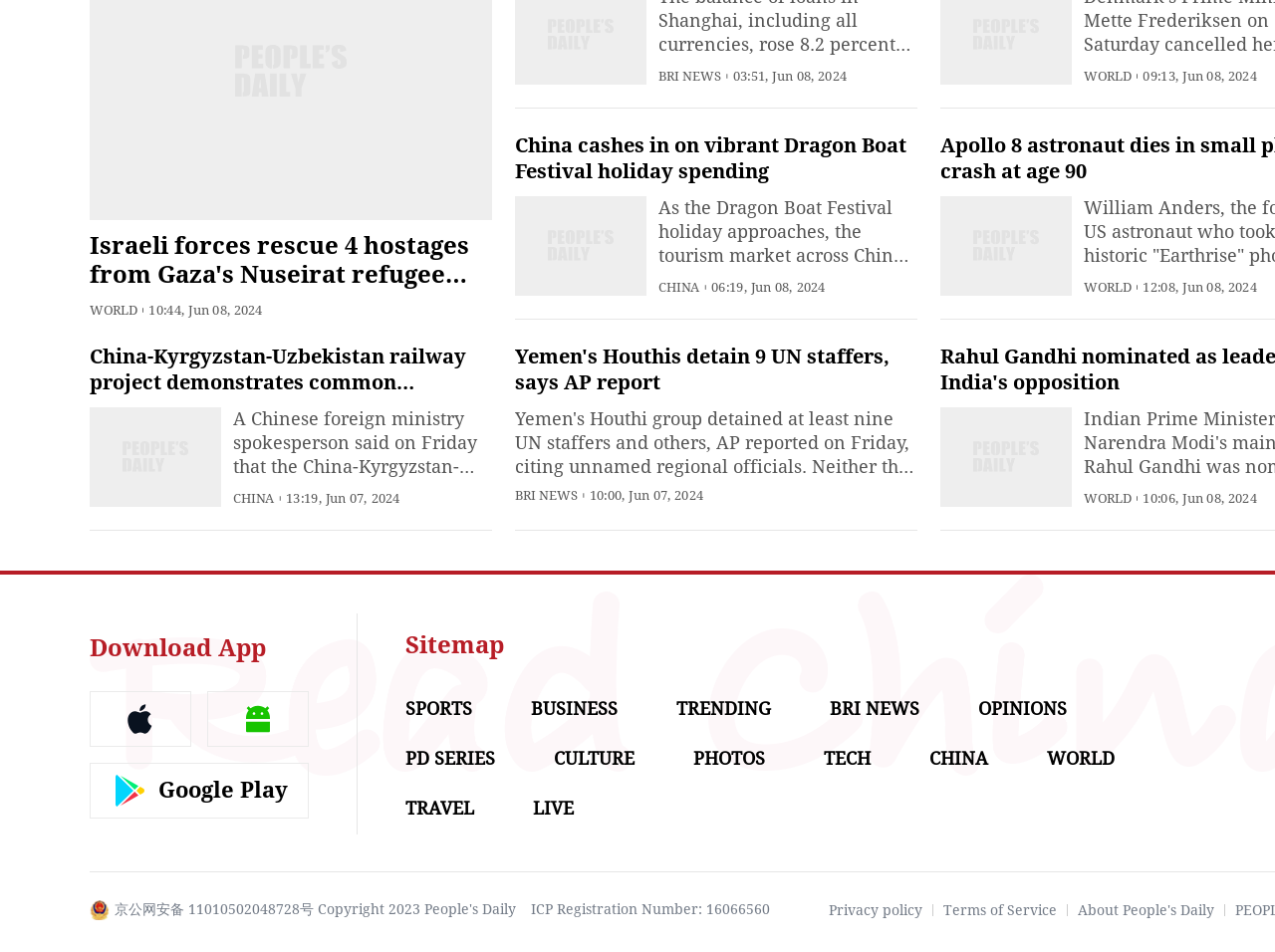Give the bounding box coordinates for this UI element: "ICP Registration Number: 16066560". The coordinates should be four float numbers between 0 and 1, arranged as [left, top, right, bottom].

[0.416, 0.947, 0.604, 0.965]